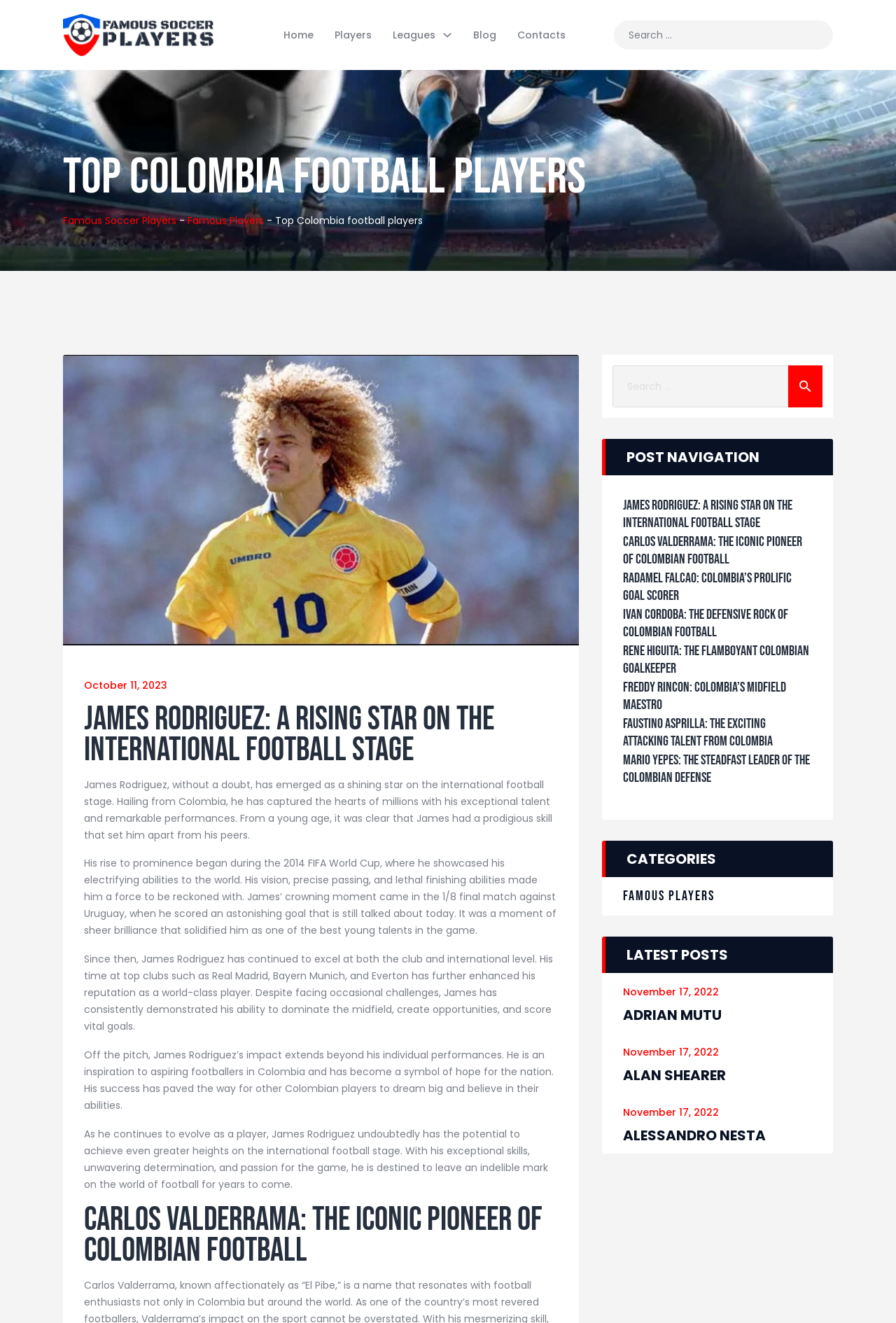Kindly determine the bounding box coordinates for the clickable area to achieve the given instruction: "Visit EDITOR’S DESK".

None